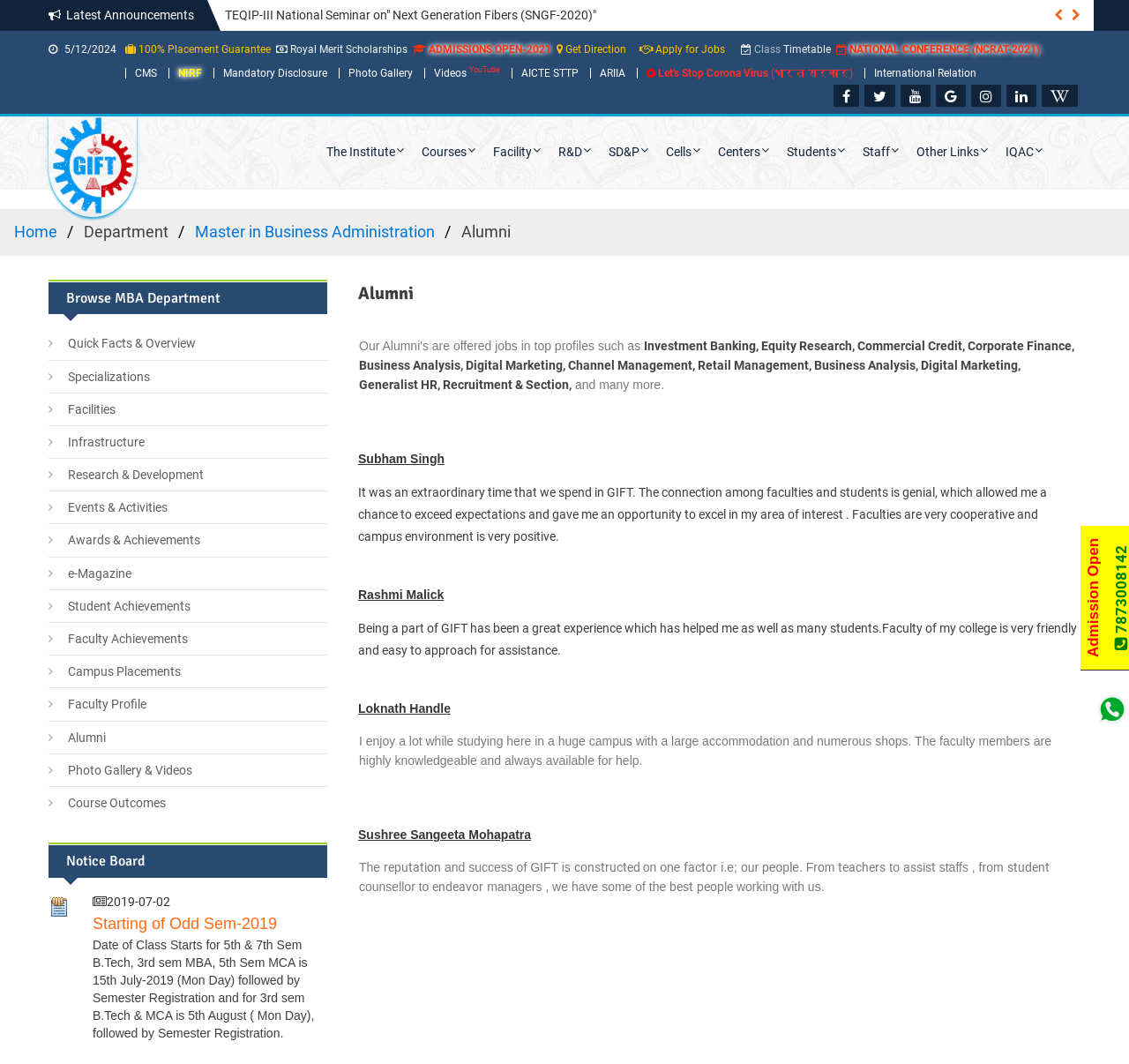Provide a short answer using a single word or phrase for the following question: 
How many alumni testimonials are there on the page?

4